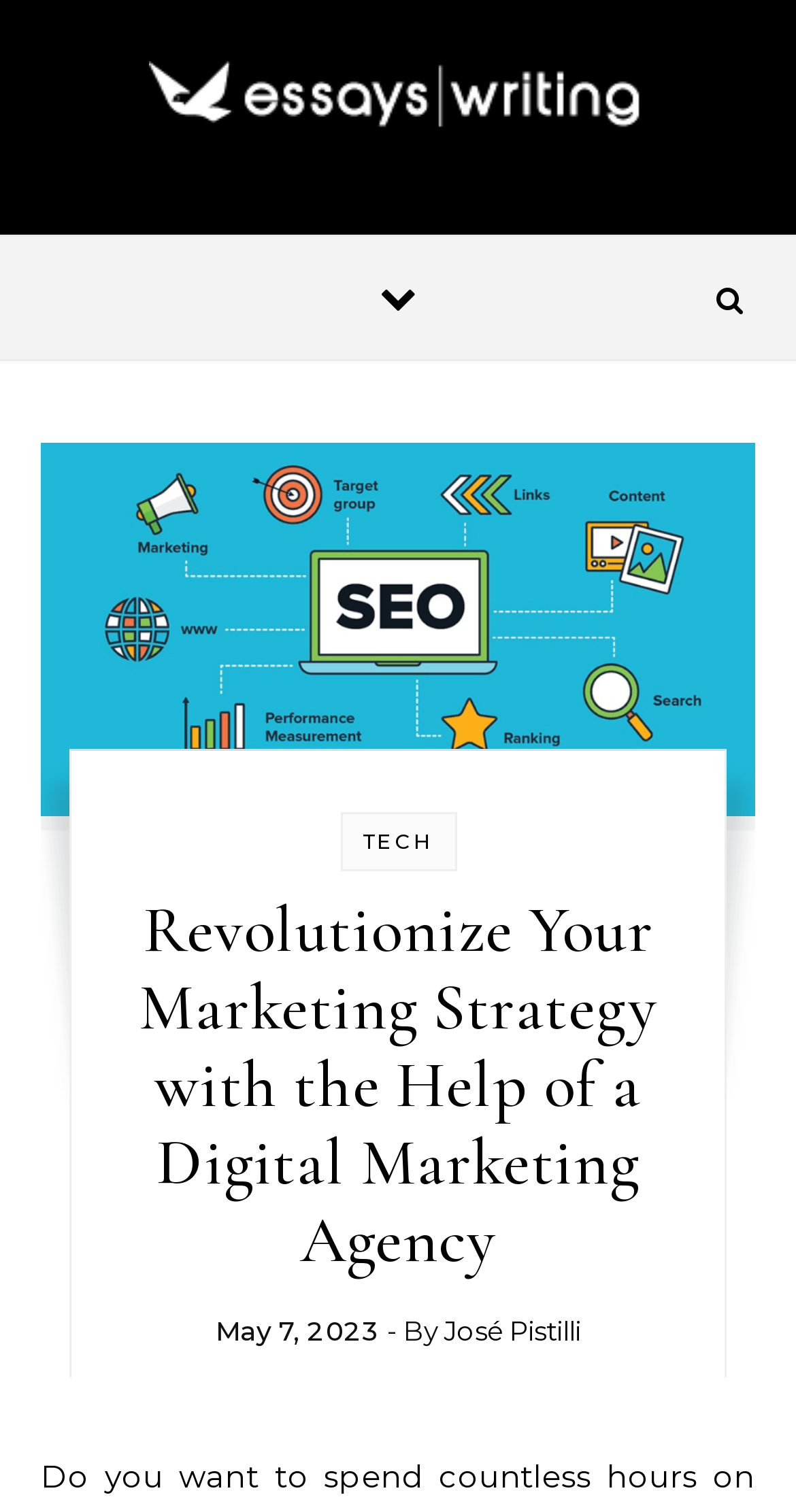Bounding box coordinates must be specified in the format (top-left x, top-left y, bottom-right x, bottom-right y). All values should be floating point numbers between 0 and 1. What are the bounding box coordinates of the UI element described as: Tech

[0.455, 0.549, 0.545, 0.566]